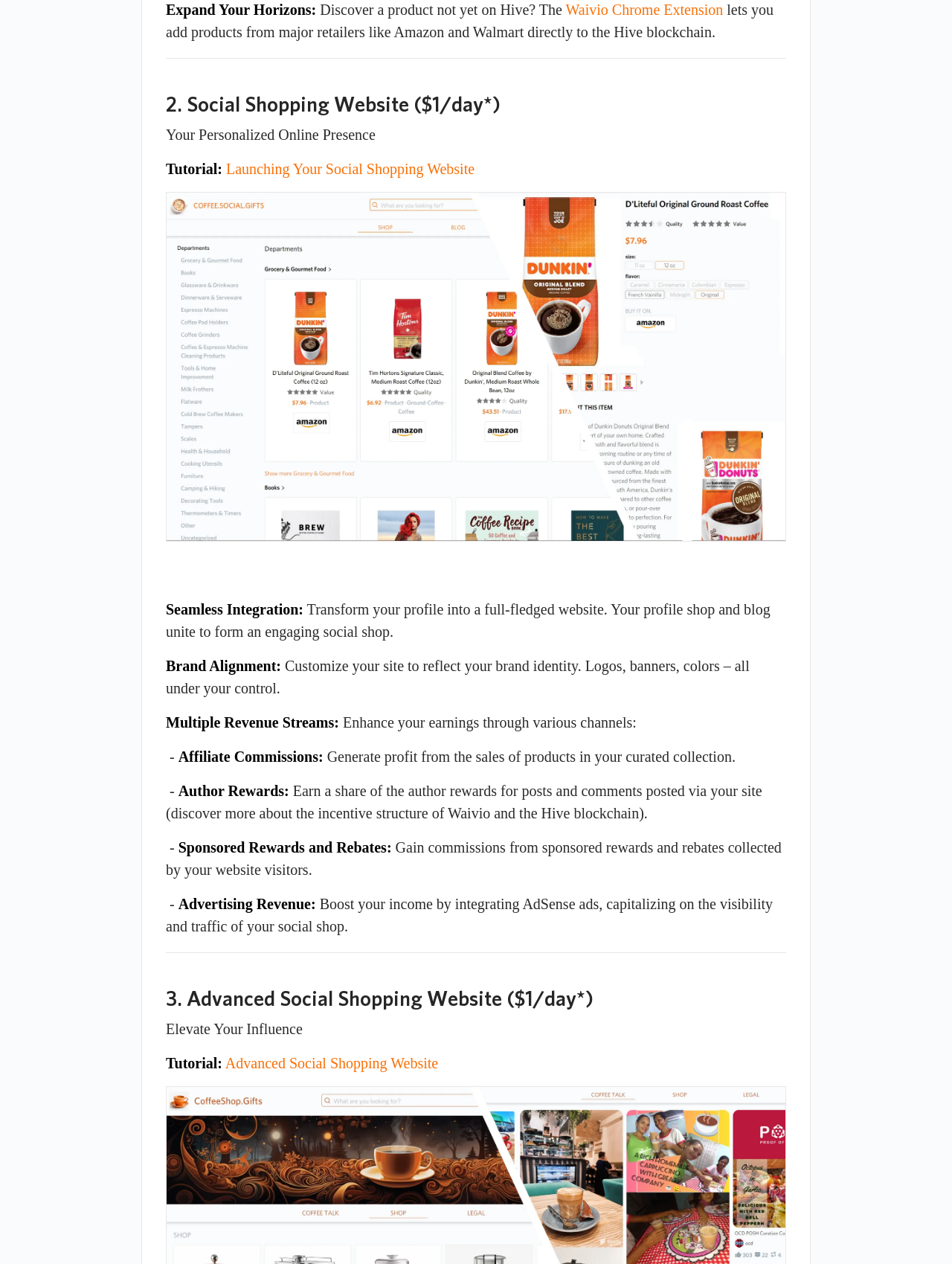What is the focus of the 'Elevate Your Influence' section?
Please use the image to provide a one-word or short phrase answer.

Advanced social shopping website